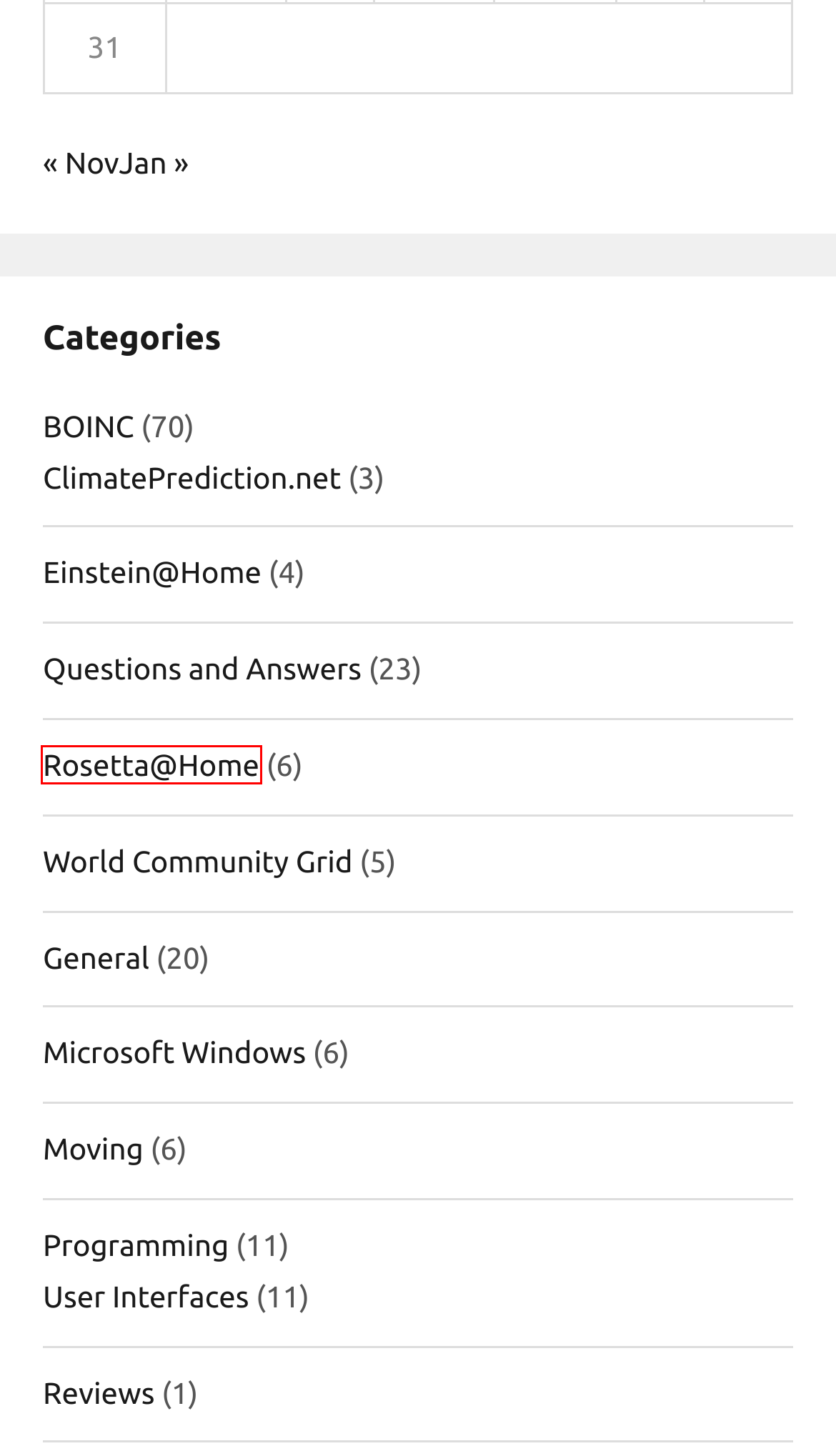You have a screenshot of a webpage with a red rectangle bounding box around an element. Identify the best matching webpage description for the new page that appears after clicking the element in the bounding box. The descriptions are:
A. December 20, 2006 – ROMWORLD
B. Einstein@Home – ROMWORLD
C. December 28, 2006 – ROMWORLD
D. December 3, 2006 – ROMWORLD
E. ClimatePrediction.net – ROMWORLD
F. BOINC – ROMWORLD
G. January 2007 – ROMWORLD
H. November 2006 – ROMWORLD

A